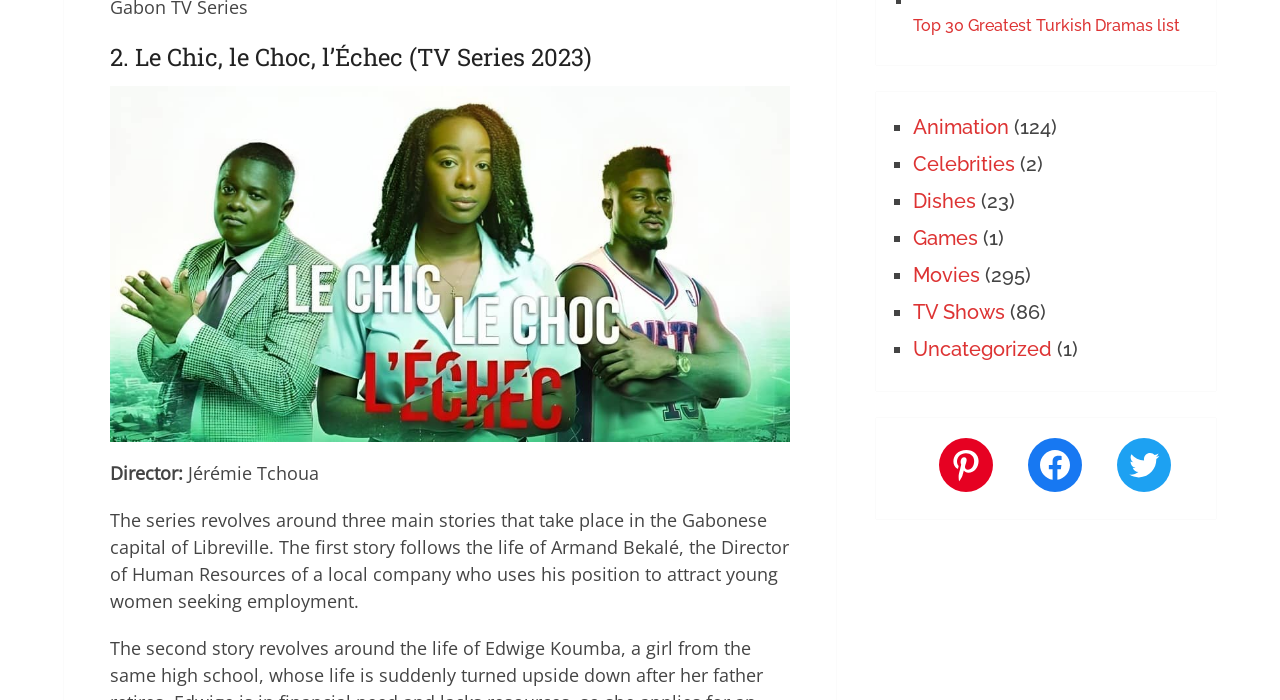Pinpoint the bounding box coordinates of the clickable element to carry out the following instruction: "Click on 'Blog'."

None